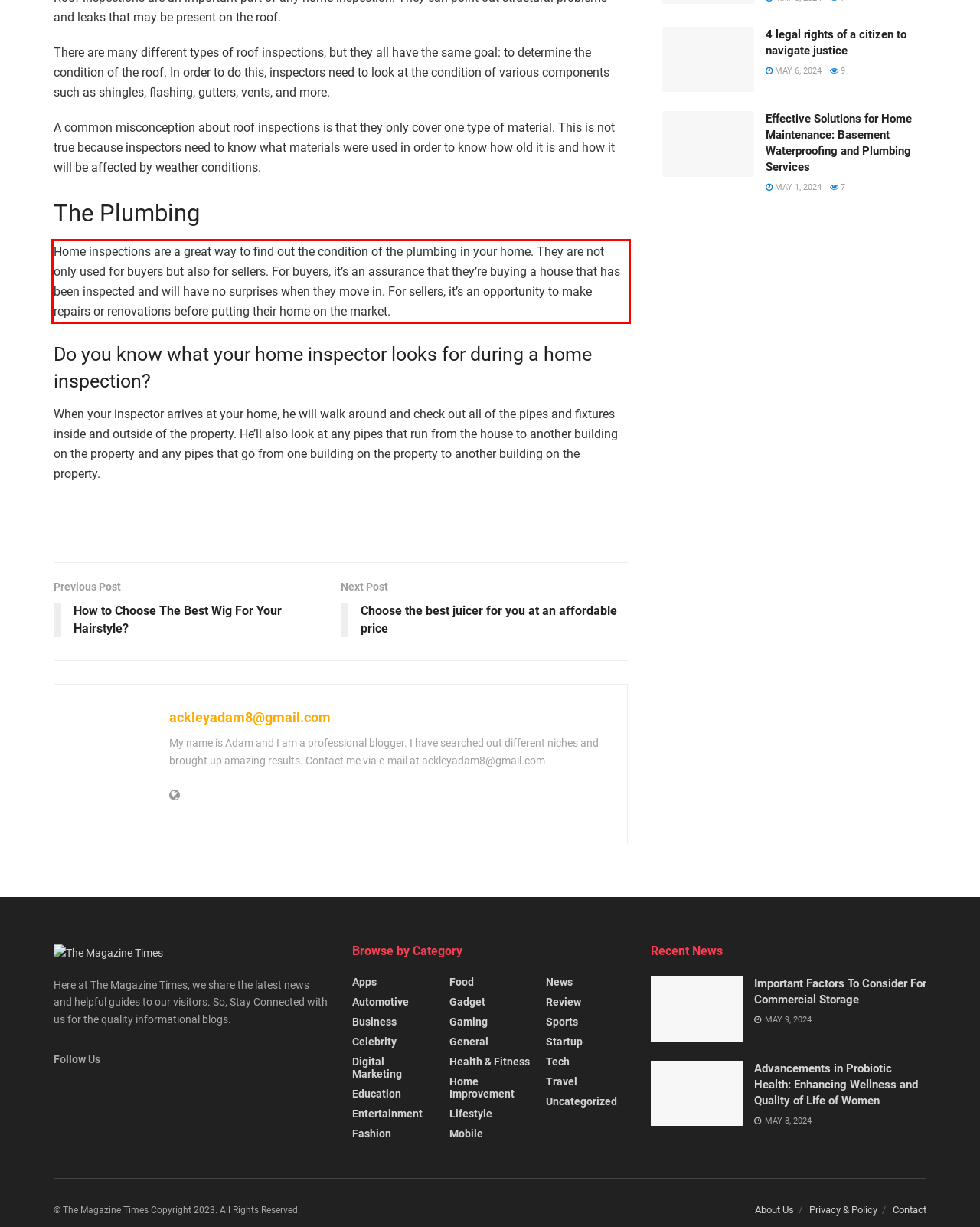Within the provided webpage screenshot, find the red rectangle bounding box and perform OCR to obtain the text content.

Home inspections are a great way to find out the condition of the plumbing in your home. They are not only used for buyers but also for sellers. For buyers, it’s an assurance that they’re buying a house that has been inspected and will have no surprises when they move in. For sellers, it’s an opportunity to make repairs or renovations before putting their home on the market.